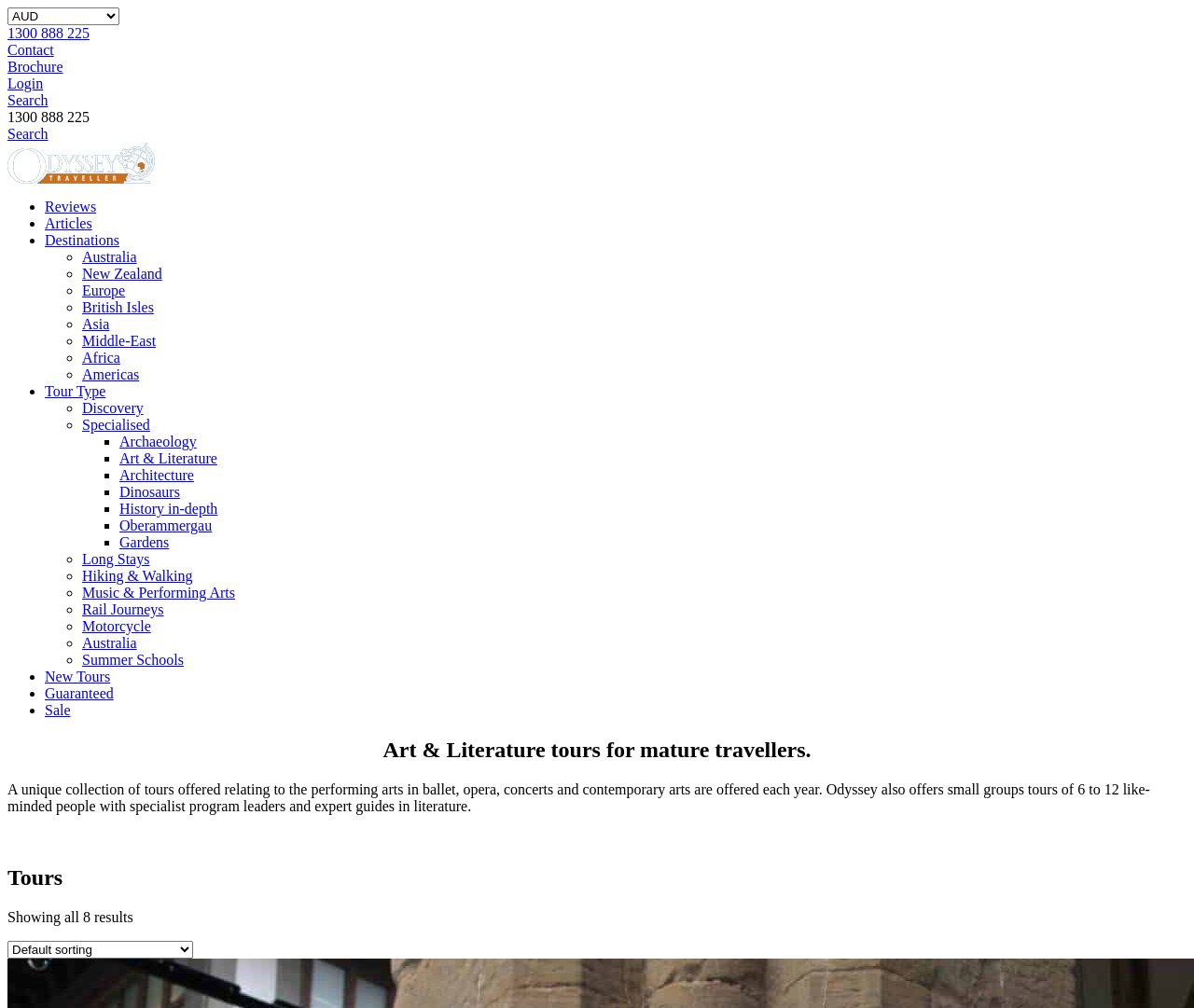Please reply to the following question using a single word or phrase: 
What is the theme of the tours offered?

Performing arts